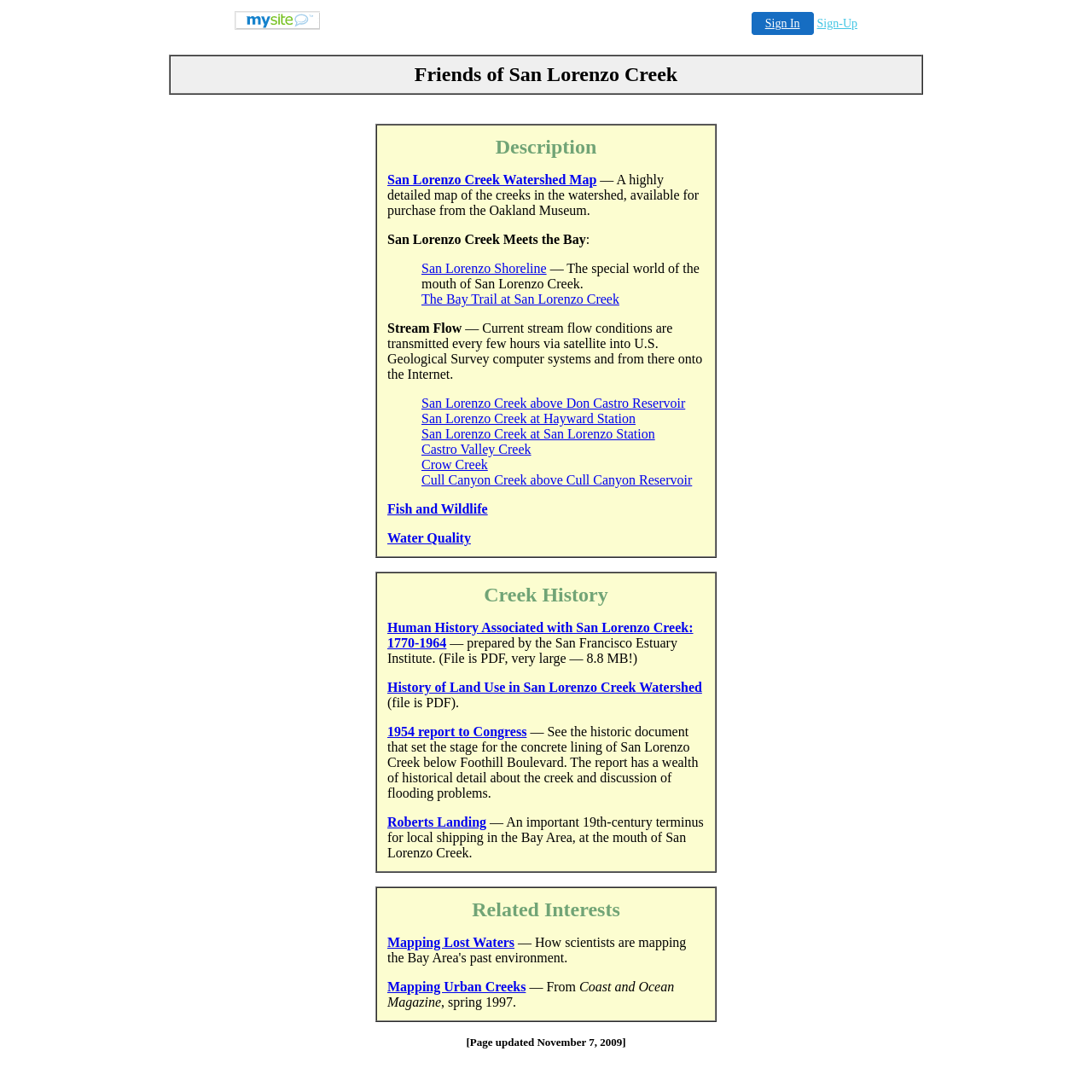Determine the bounding box coordinates for the clickable element required to fulfill the instruction: "View San Lorenzo Creek Watershed Map". Provide the coordinates as four float numbers between 0 and 1, i.e., [left, top, right, bottom].

[0.355, 0.158, 0.546, 0.171]